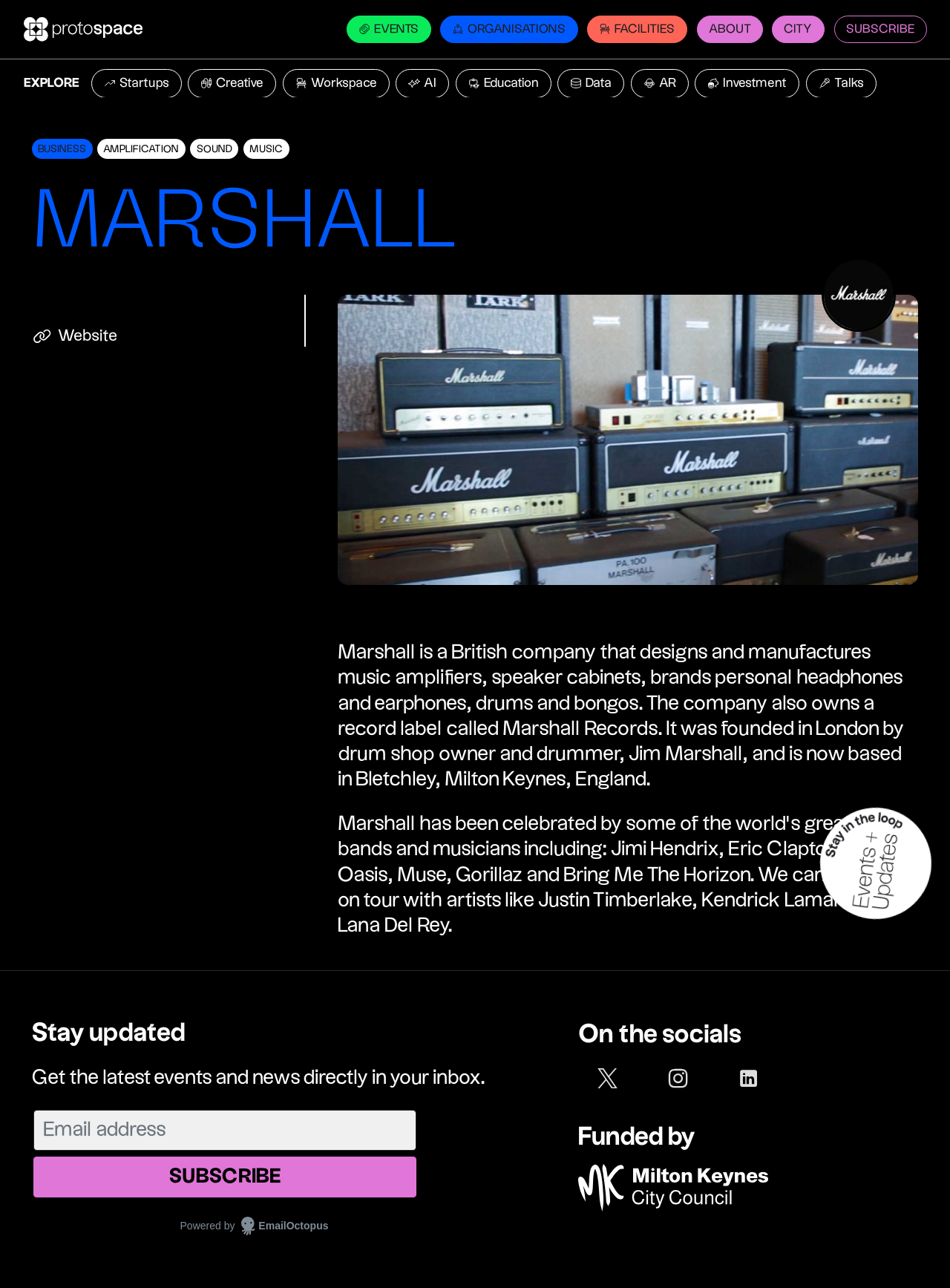Identify the bounding box coordinates of the area that should be clicked in order to complete the given instruction: "Click on the EVENTS link". The bounding box coordinates should be four float numbers between 0 and 1, i.e., [left, top, right, bottom].

[0.364, 0.012, 0.453, 0.033]